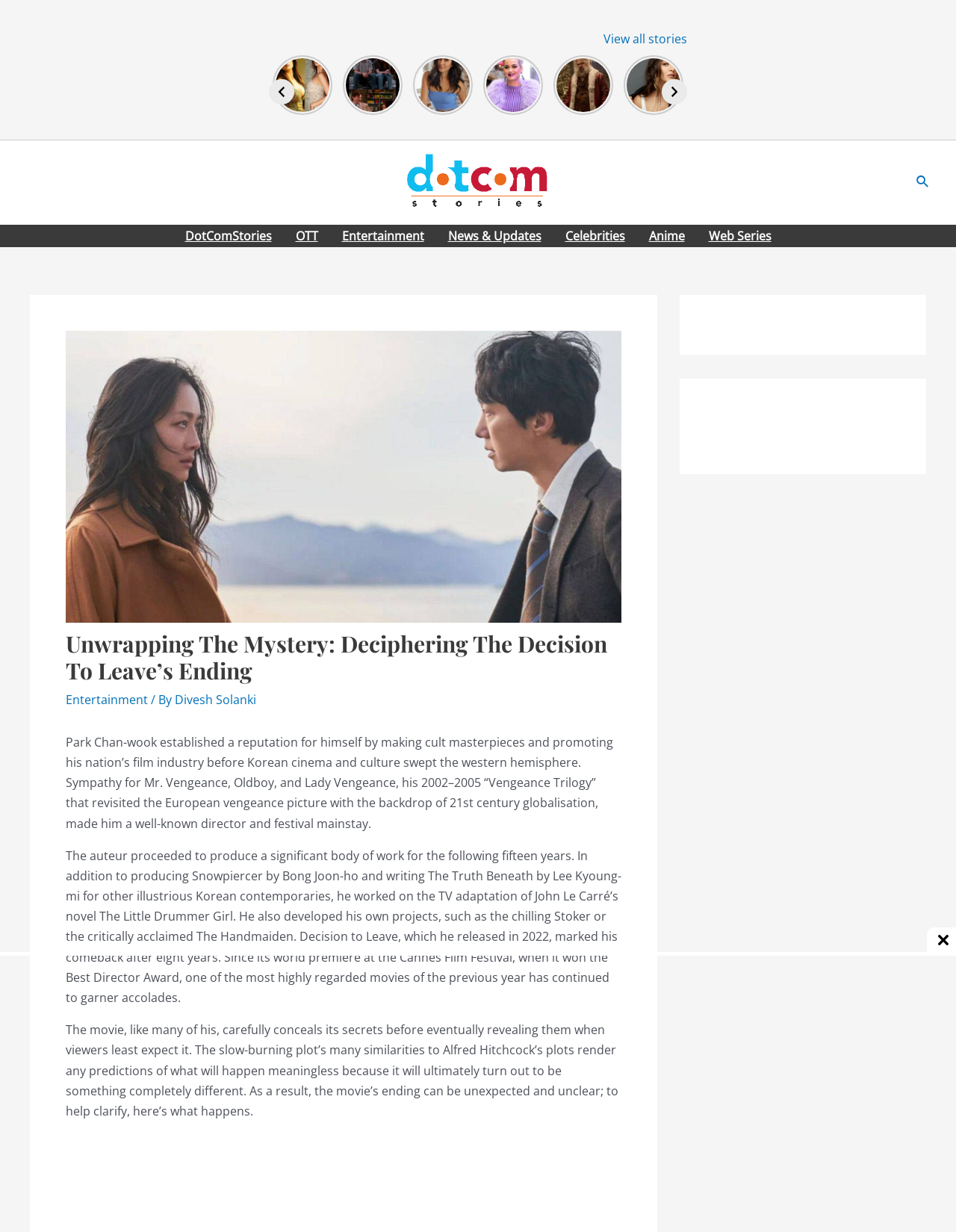Please pinpoint the bounding box coordinates for the region I should click to adhere to this instruction: "Search for a topic on the website".

[0.958, 0.14, 0.973, 0.156]